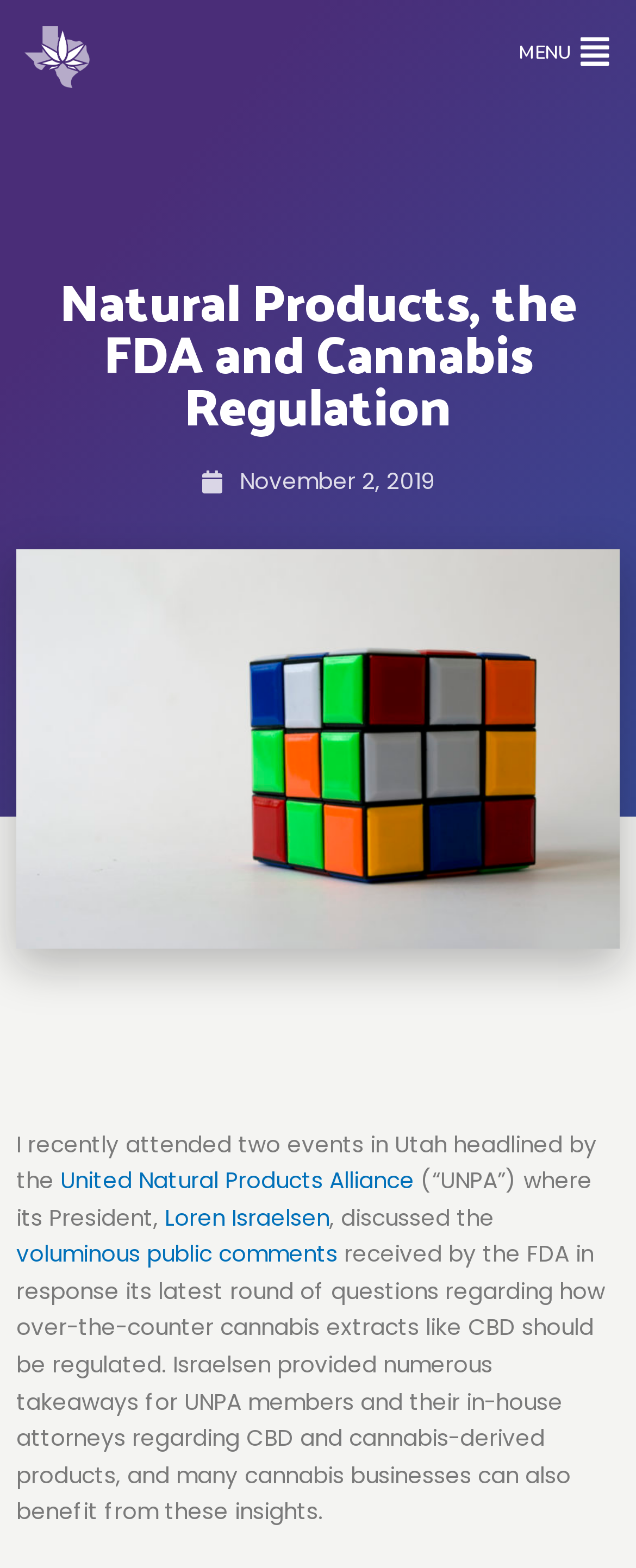Identify the bounding box of the UI element described as follows: "MENU". Provide the coordinates as four float numbers in the range of 0 to 1 [left, top, right, bottom].

[0.815, 0.025, 0.897, 0.041]